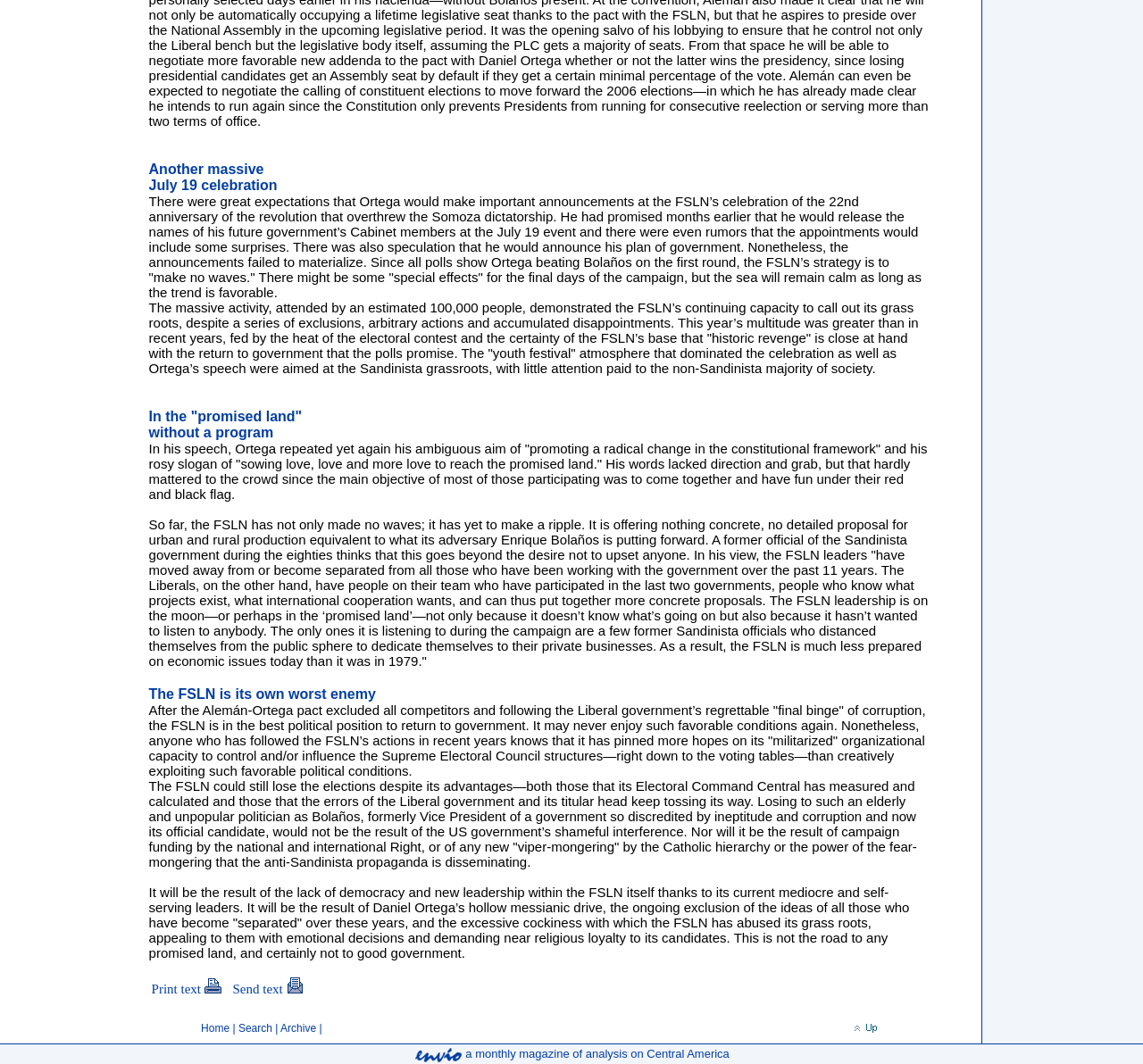What is the name of the magazine mentioned at the bottom of the webpage?
Please use the image to deliver a detailed and complete answer.

The LayoutTableCell element with OCR text 'Envío a monthly magazine of analysis on Central America' is located at the bottom of the webpage, indicating that Envío is the name of the magazine.